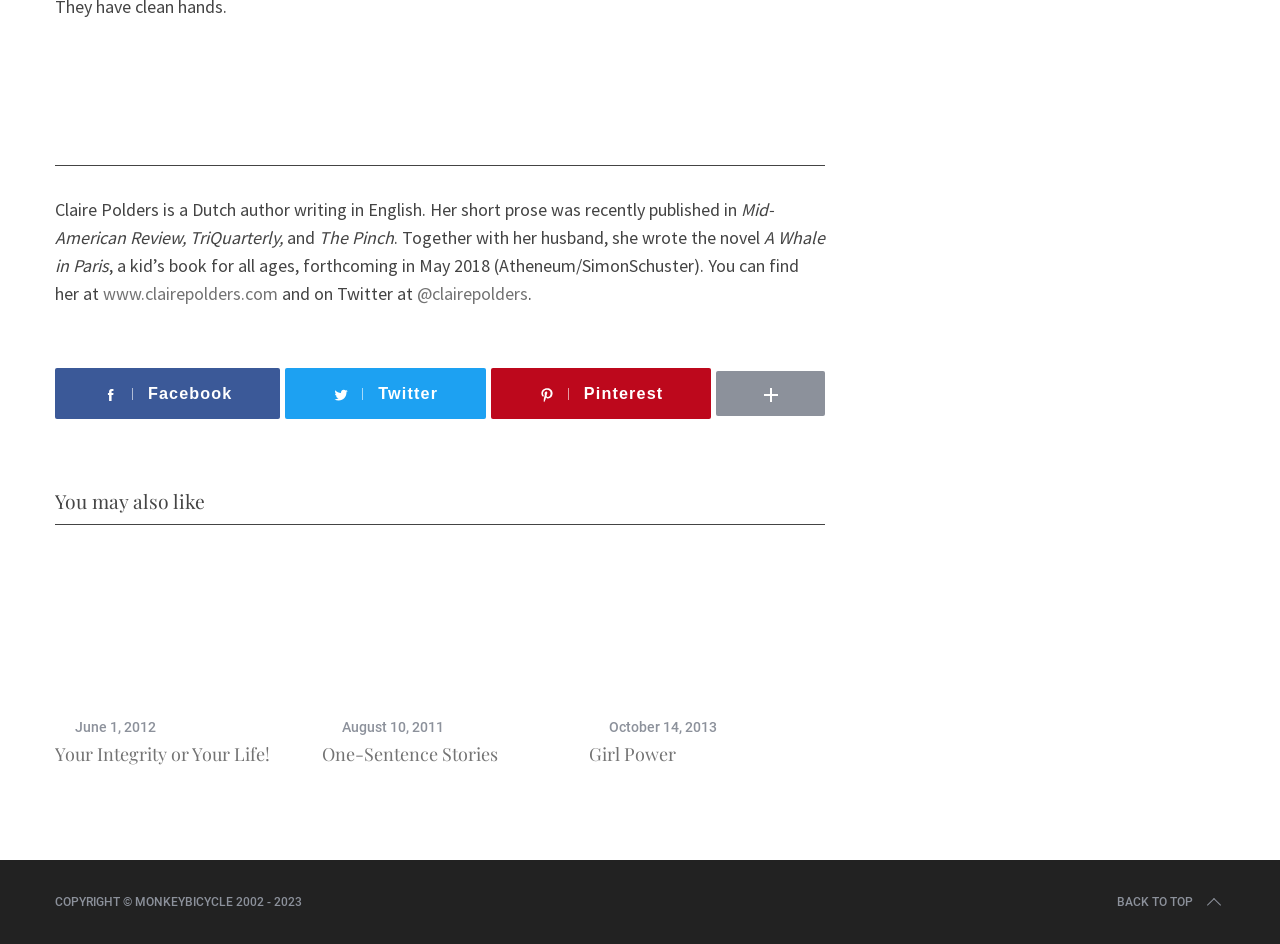Kindly determine the bounding box coordinates for the clickable area to achieve the given instruction: "go back to top".

[0.873, 0.943, 0.957, 0.969]